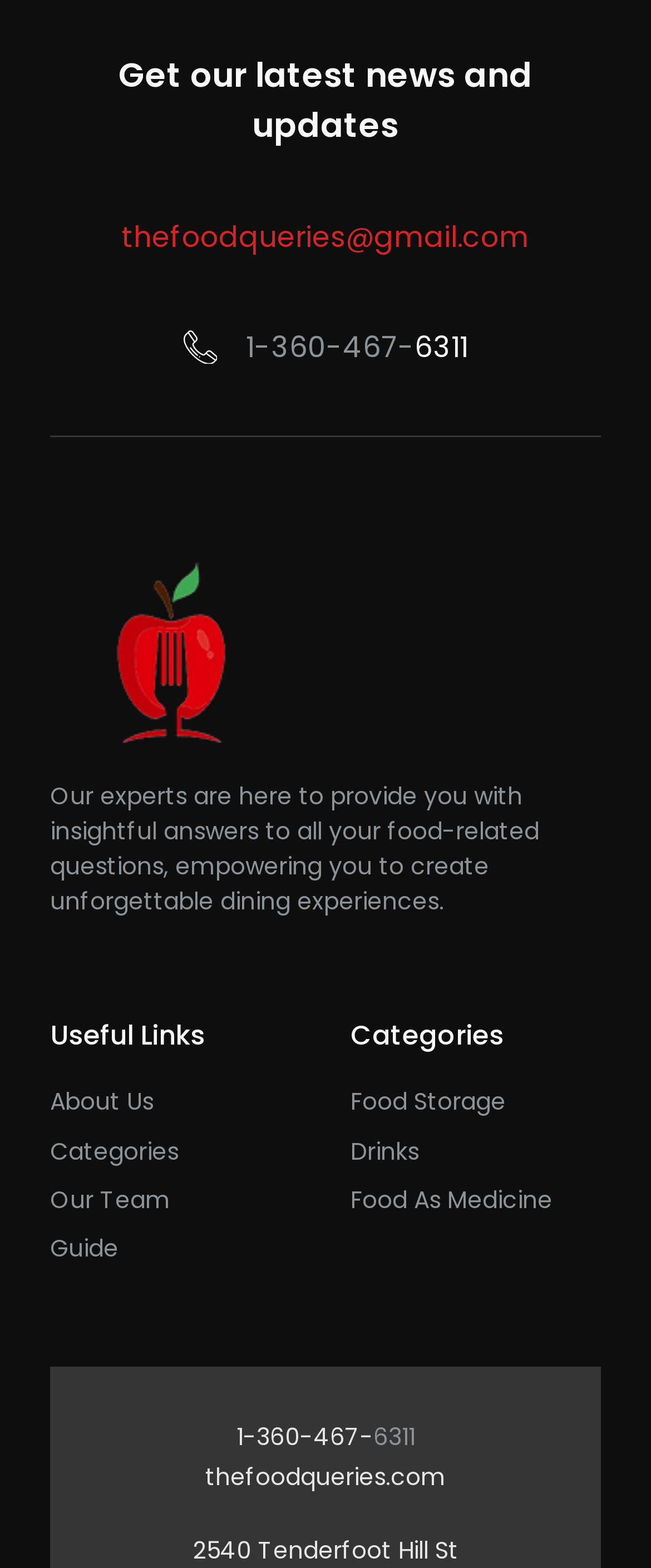What is the address provided at the bottom of the webpage?
Ensure your answer is thorough and detailed.

The address is found at the bottom of the webpage, where it is written as a static text '2540 Tenderfoot Hill St'.